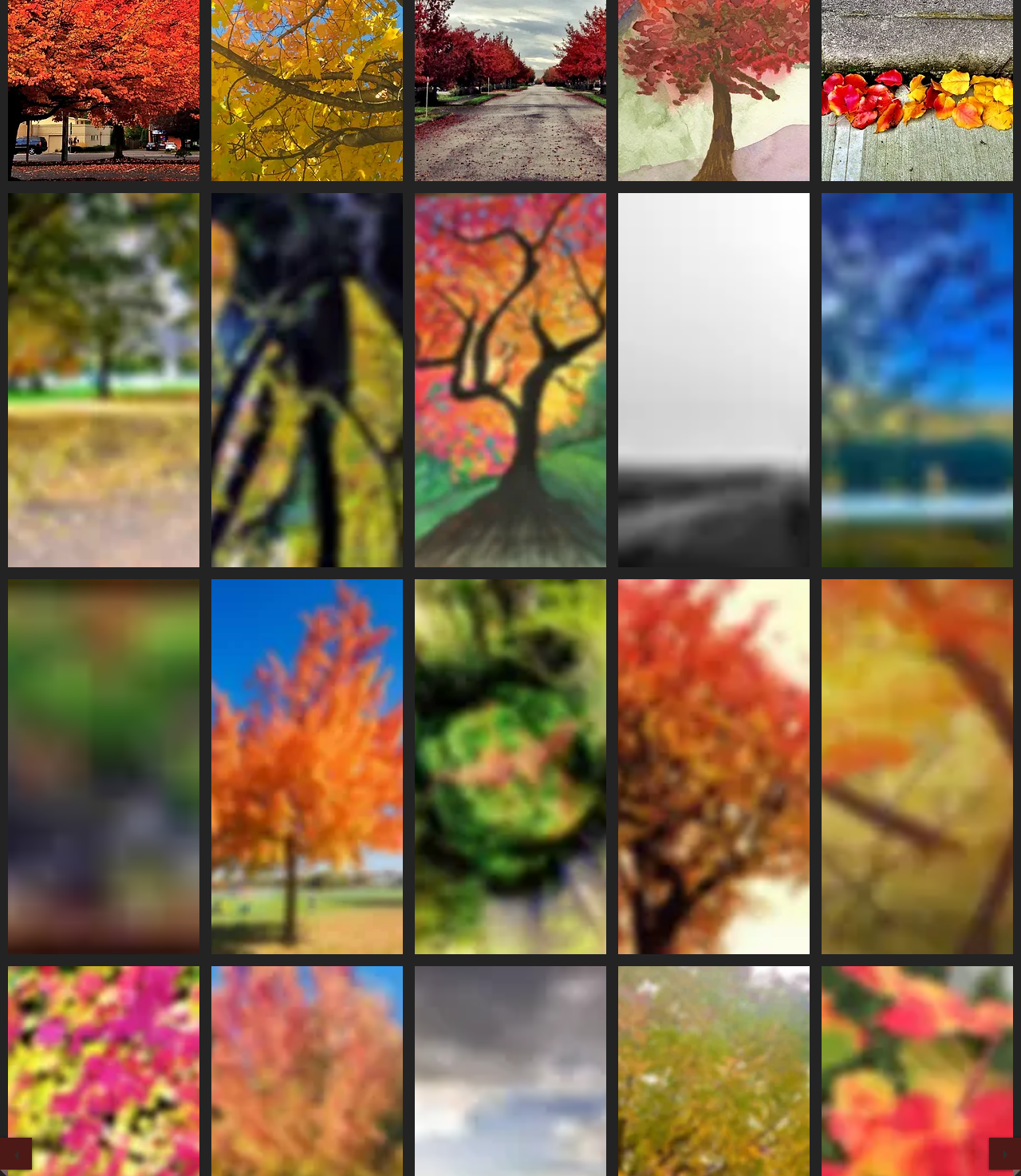What is the purpose of the buttons on this webpage?
Your answer should be a single word or phrase derived from the screenshot.

To purchase or view more